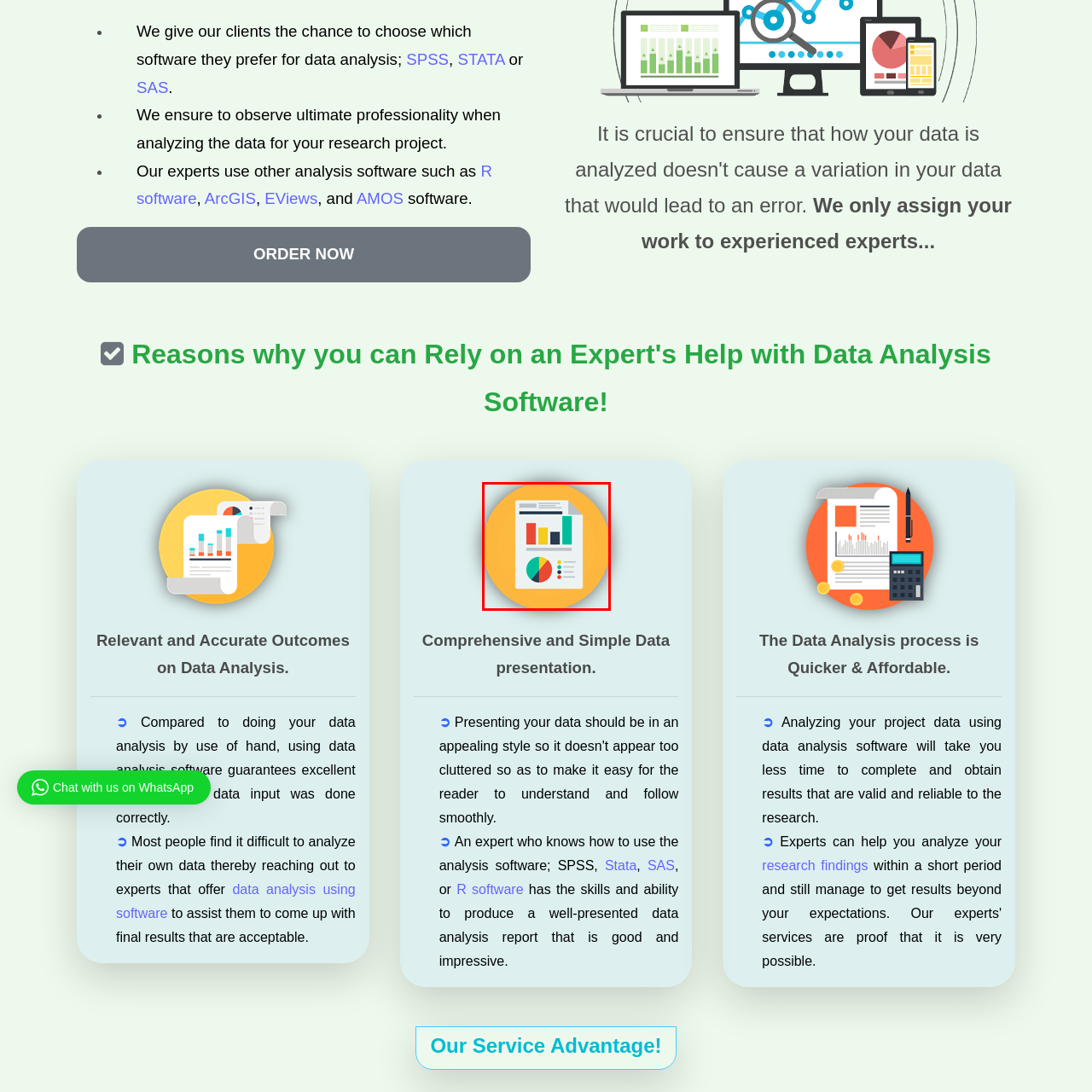Notice the image within the red frame, What is the theme of the illustration?
 Your response should be a single word or phrase.

utilizing modern analysis software